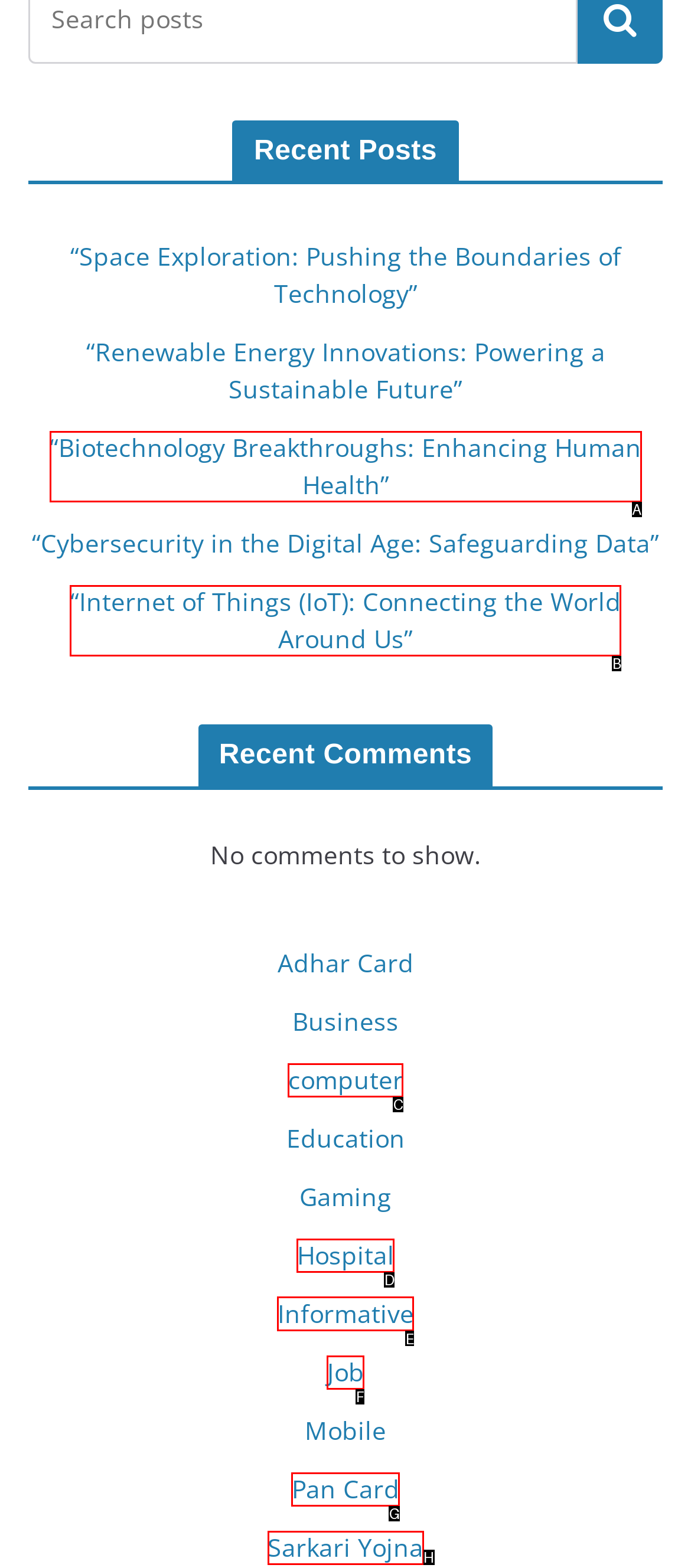Tell me the letter of the UI element I should click to accomplish the task: explore informative articles based on the choices provided in the screenshot.

E